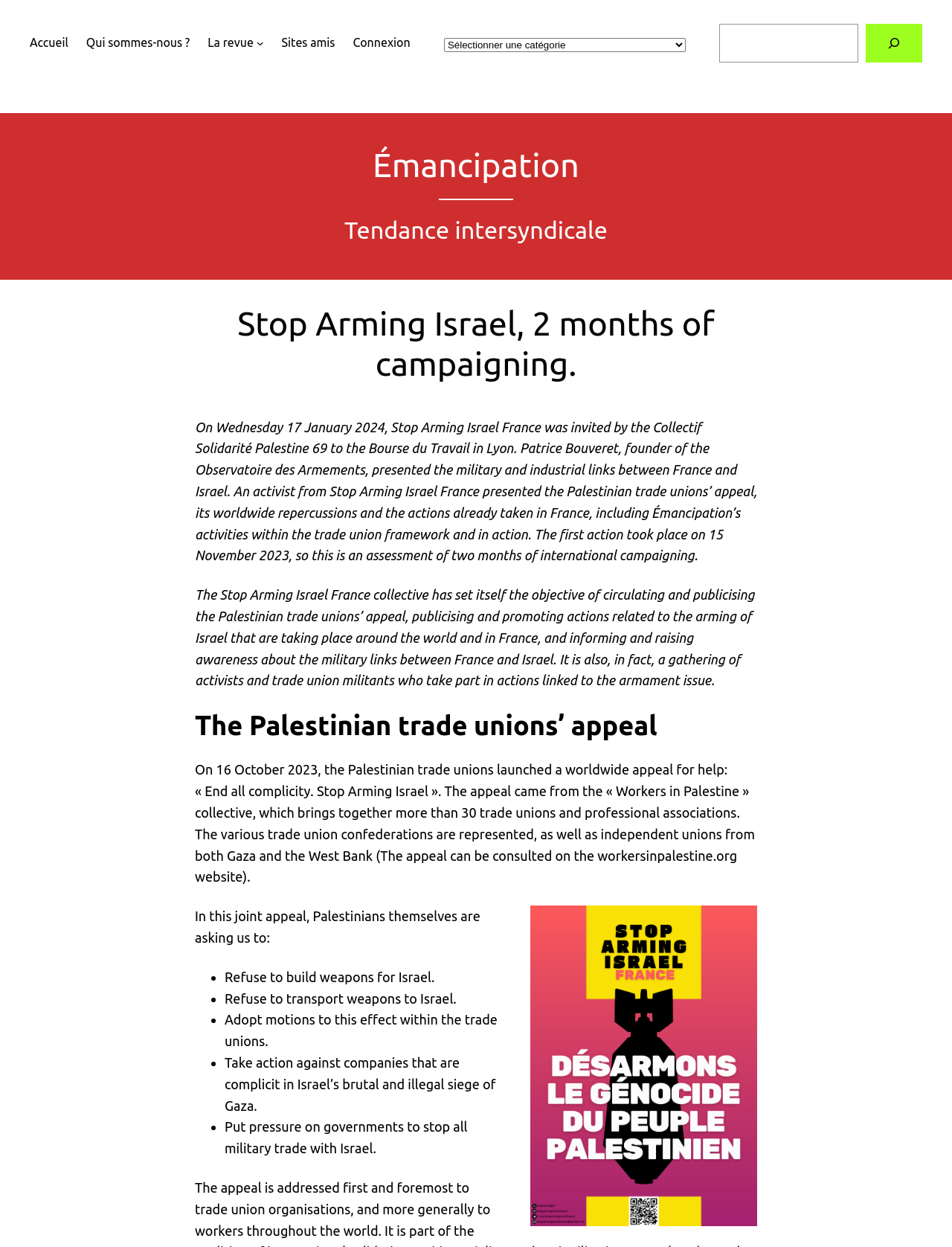Give a concise answer using only one word or phrase for this question:
What is the name of the organization presented by Patrice Bouveret?

Observatoire des Armements